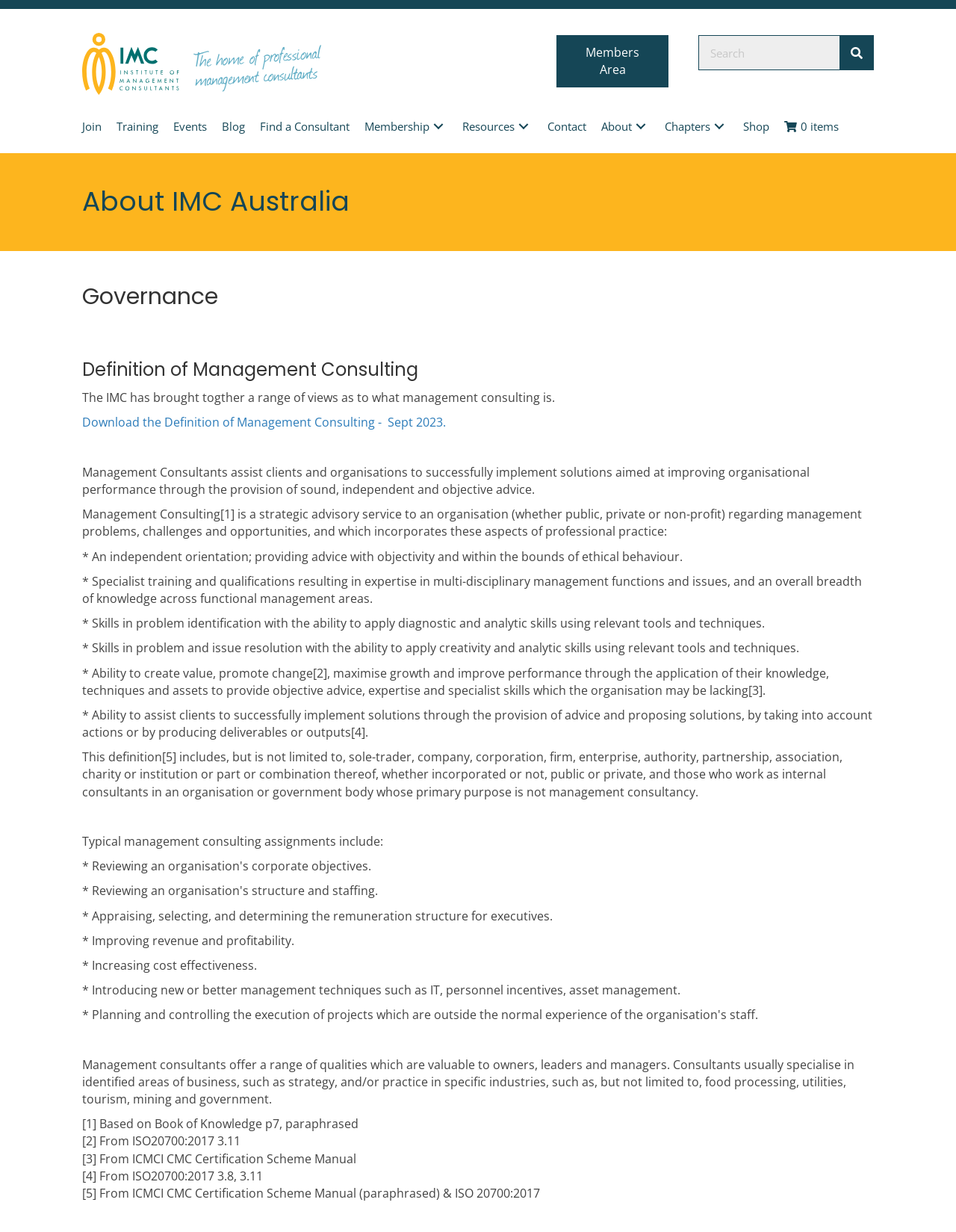Could you identify the text that serves as the heading for this webpage?

About IMC Australia